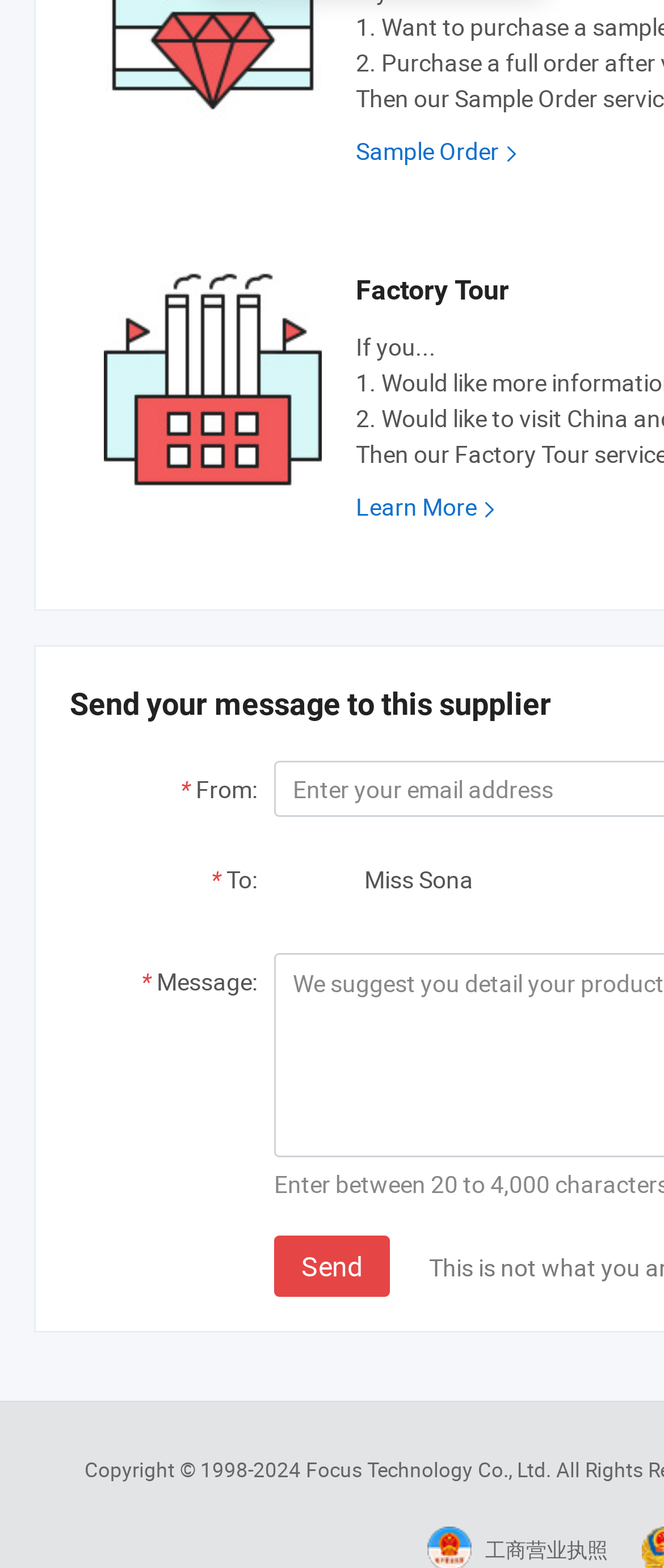What is the title of the factory tour?
Please answer the question as detailed as possible based on the image.

I found the title of the factory tour by looking at the link at the top of the page, which says 'Sample Order' with an arrow icon next to it.